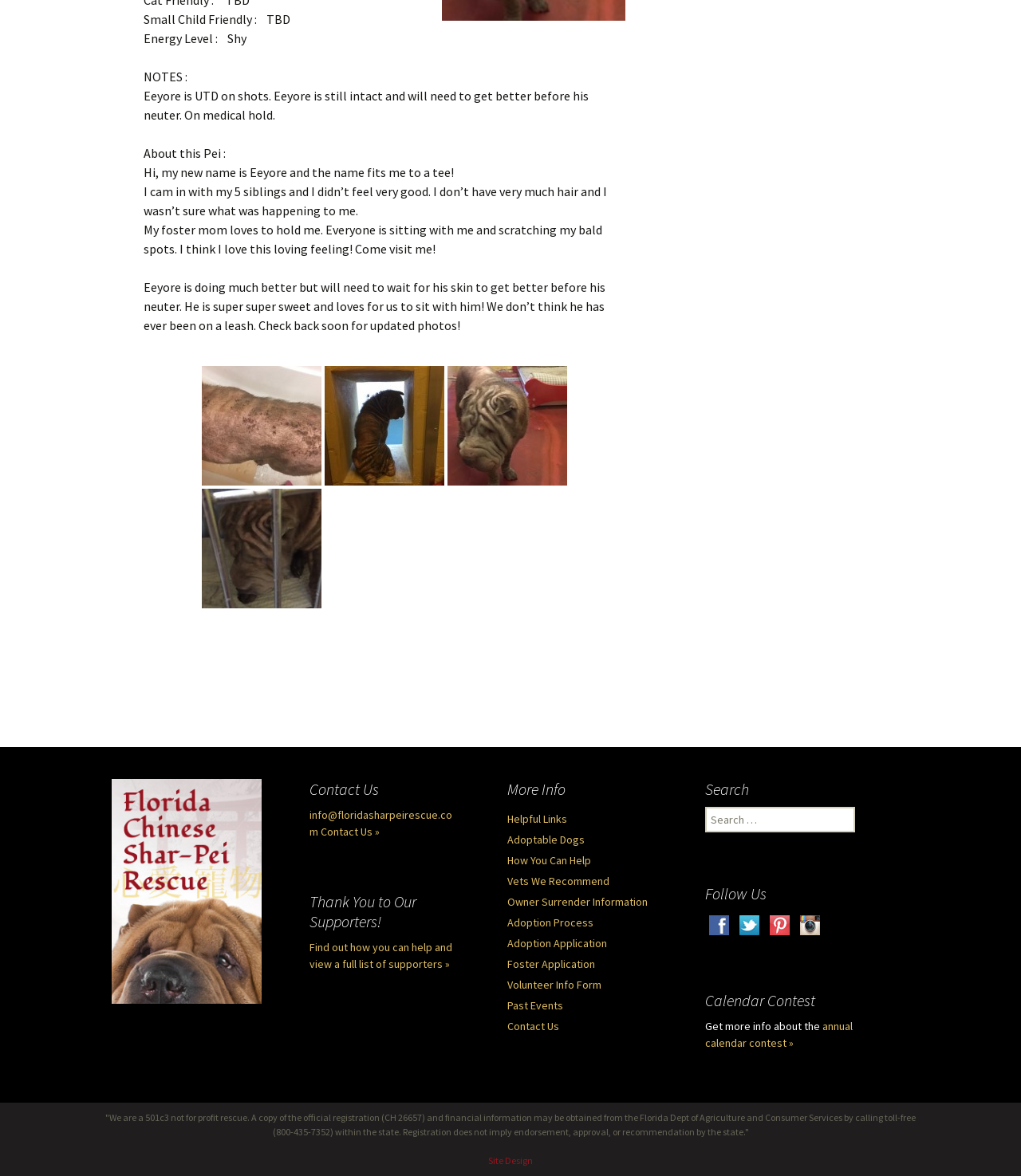Identify the bounding box of the UI element that matches this description: "annual calendar contest »".

[0.691, 0.867, 0.835, 0.893]